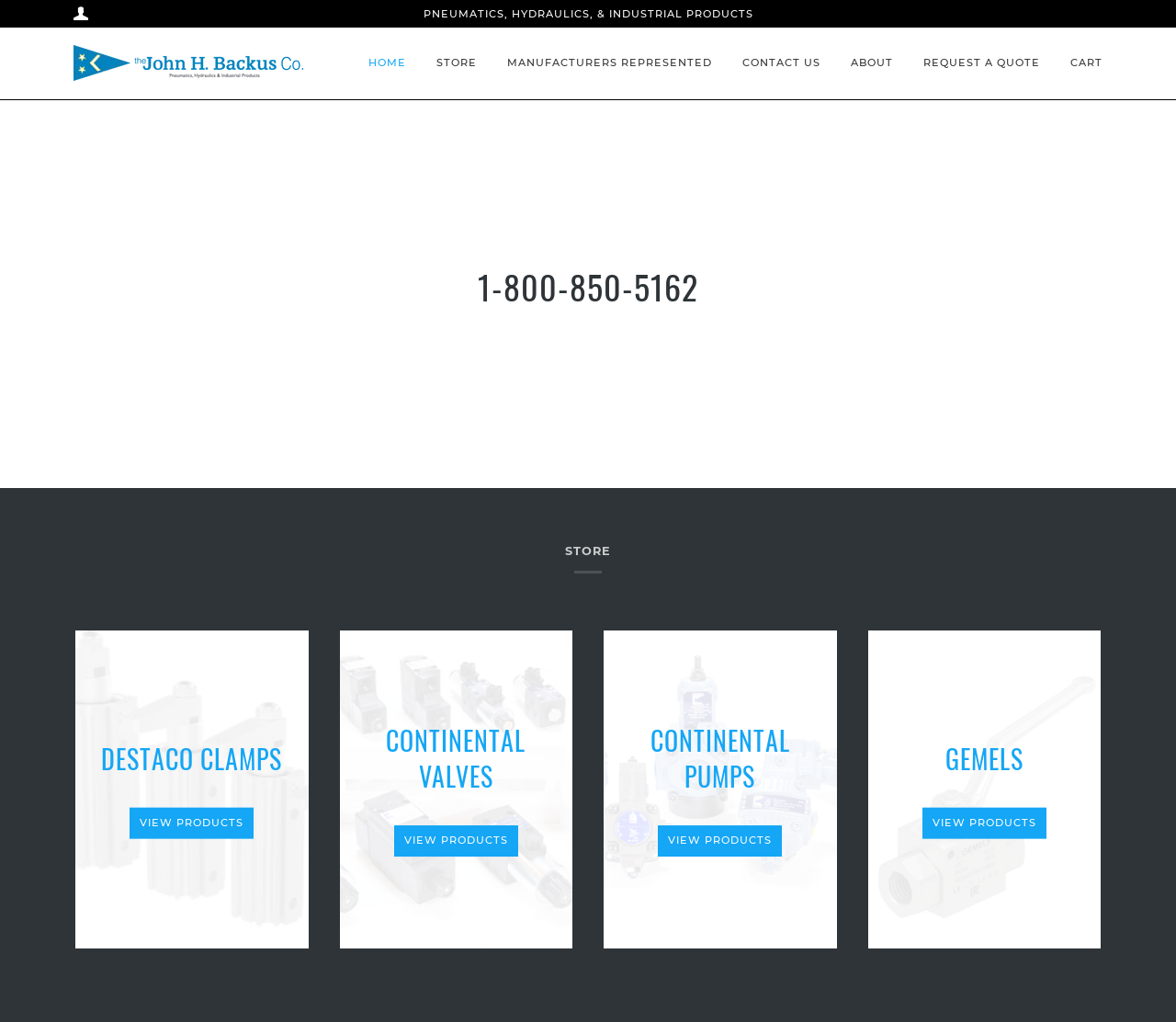How many main navigation links are there on the webpage?
Based on the visual details in the image, please answer the question thoroughly.

The webpage has a navigation section with links to 'HOME', 'STORE', 'MANUFACTURERS REPRESENTED', 'CONTACT US', 'ABOUT', 'REQUEST A QUOTE', and 'CART', which are the main navigation links on the webpage.